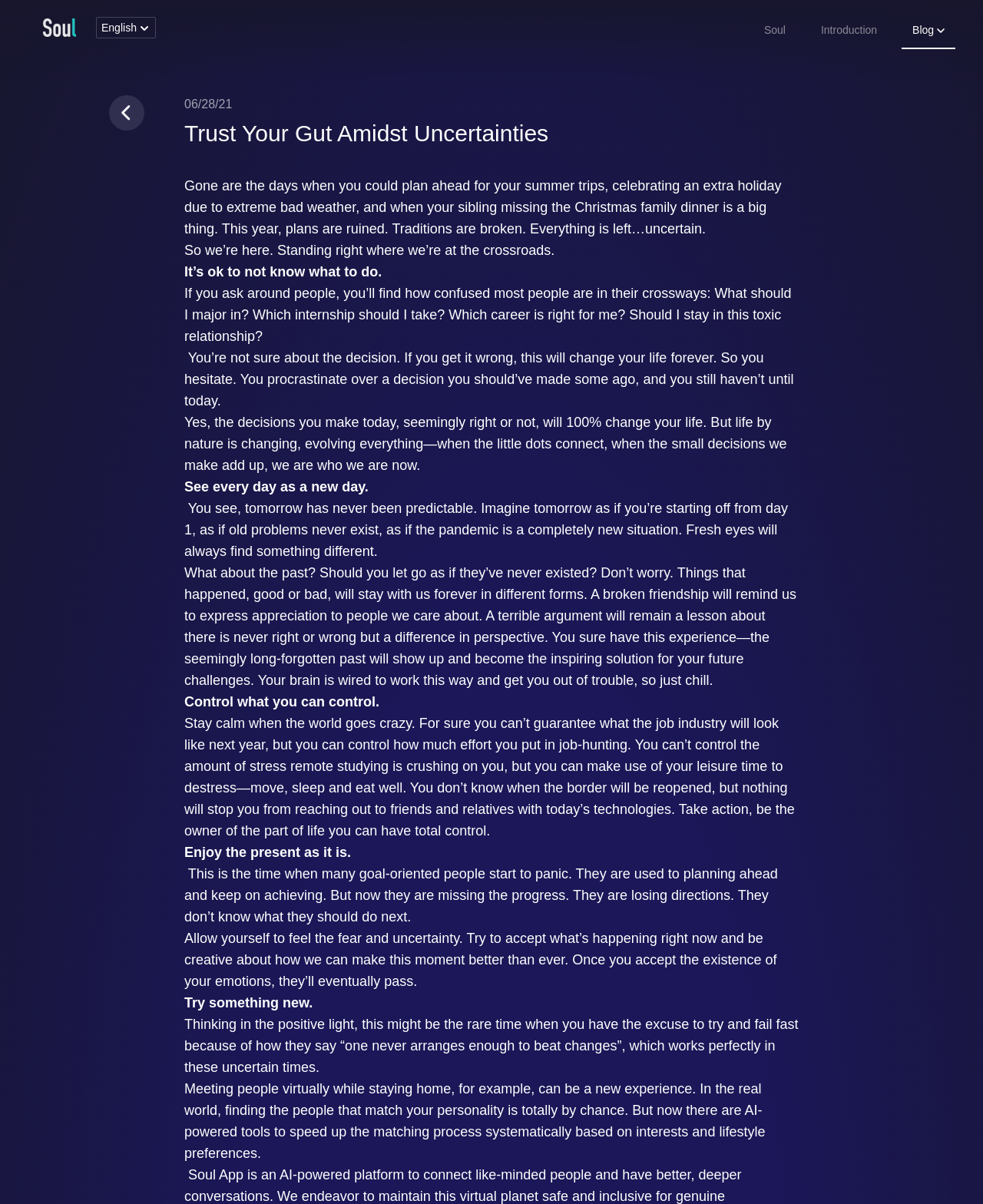Please find the bounding box for the UI component described as follows: "parent_node: 06/28/21".

[0.111, 0.079, 0.147, 0.108]